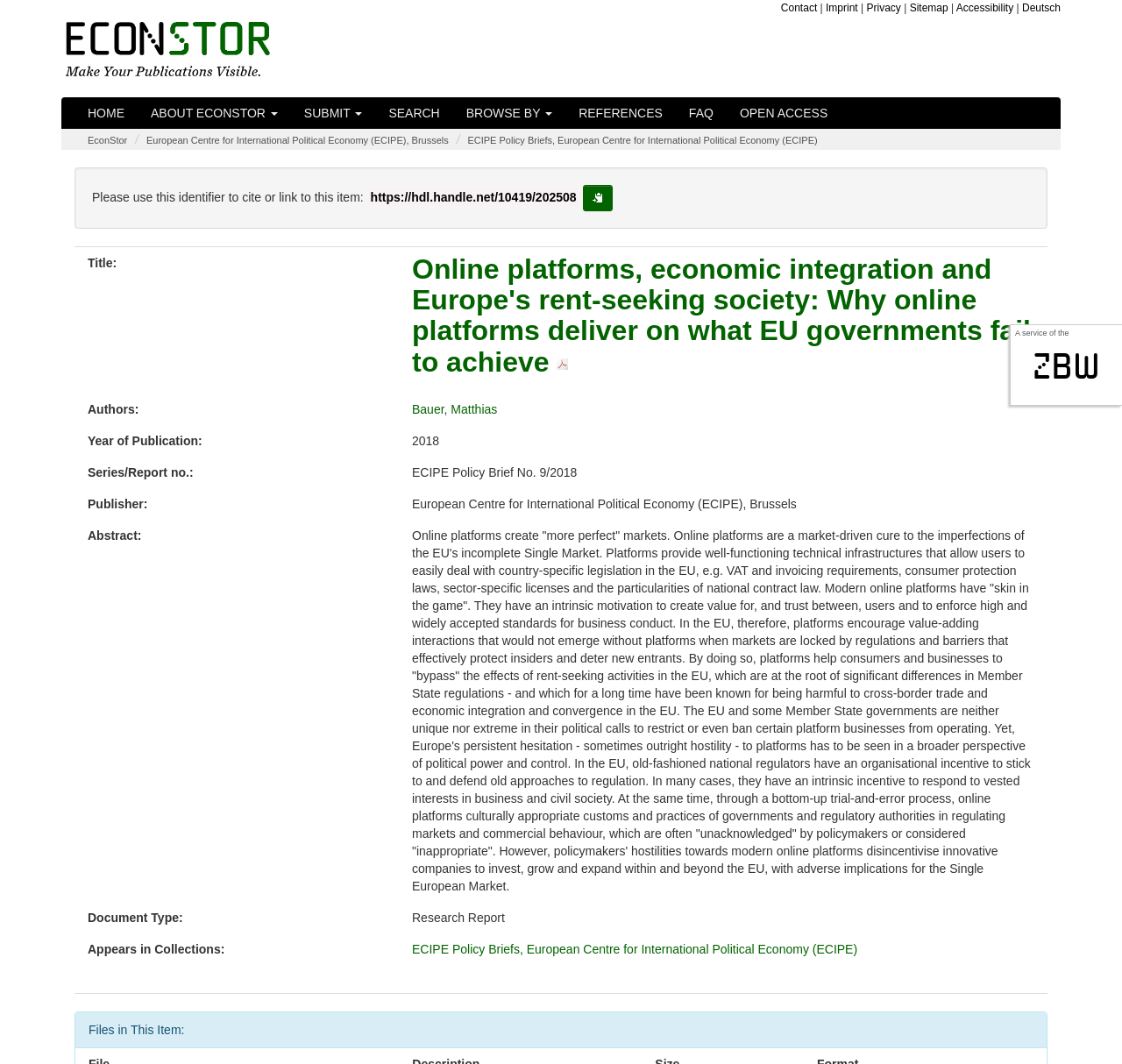What is the title of the publication?
Identify the answer in the screenshot and reply with a single word or phrase.

Online platforms, economic integration and Europe's rent-seeking society